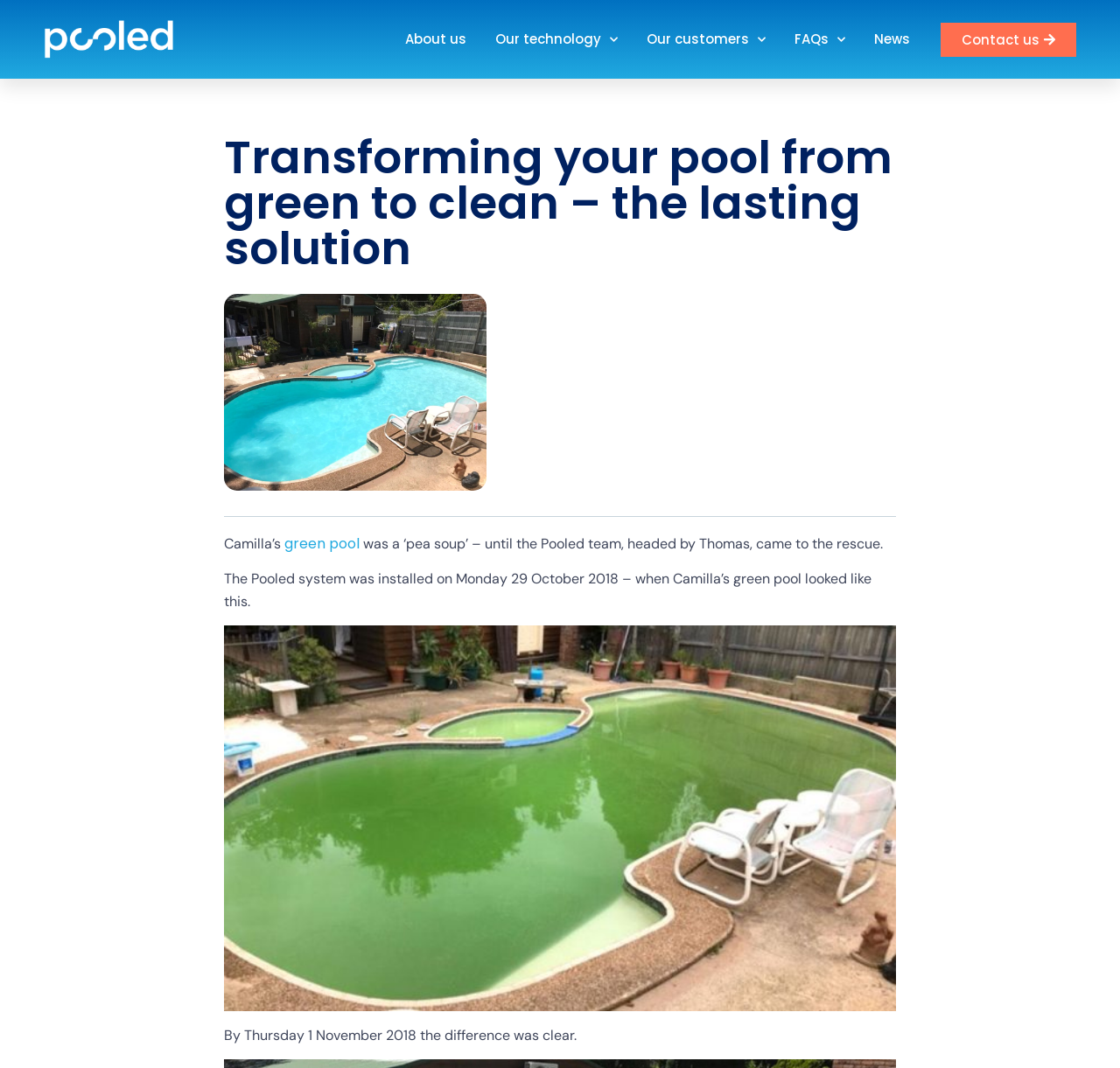Please identify the bounding box coordinates of the clickable region that I should interact with to perform the following instruction: "Read more about directional closure scheduled for Sherman Minton Bridge". The coordinates should be expressed as four float numbers between 0 and 1, i.e., [left, top, right, bottom].

None